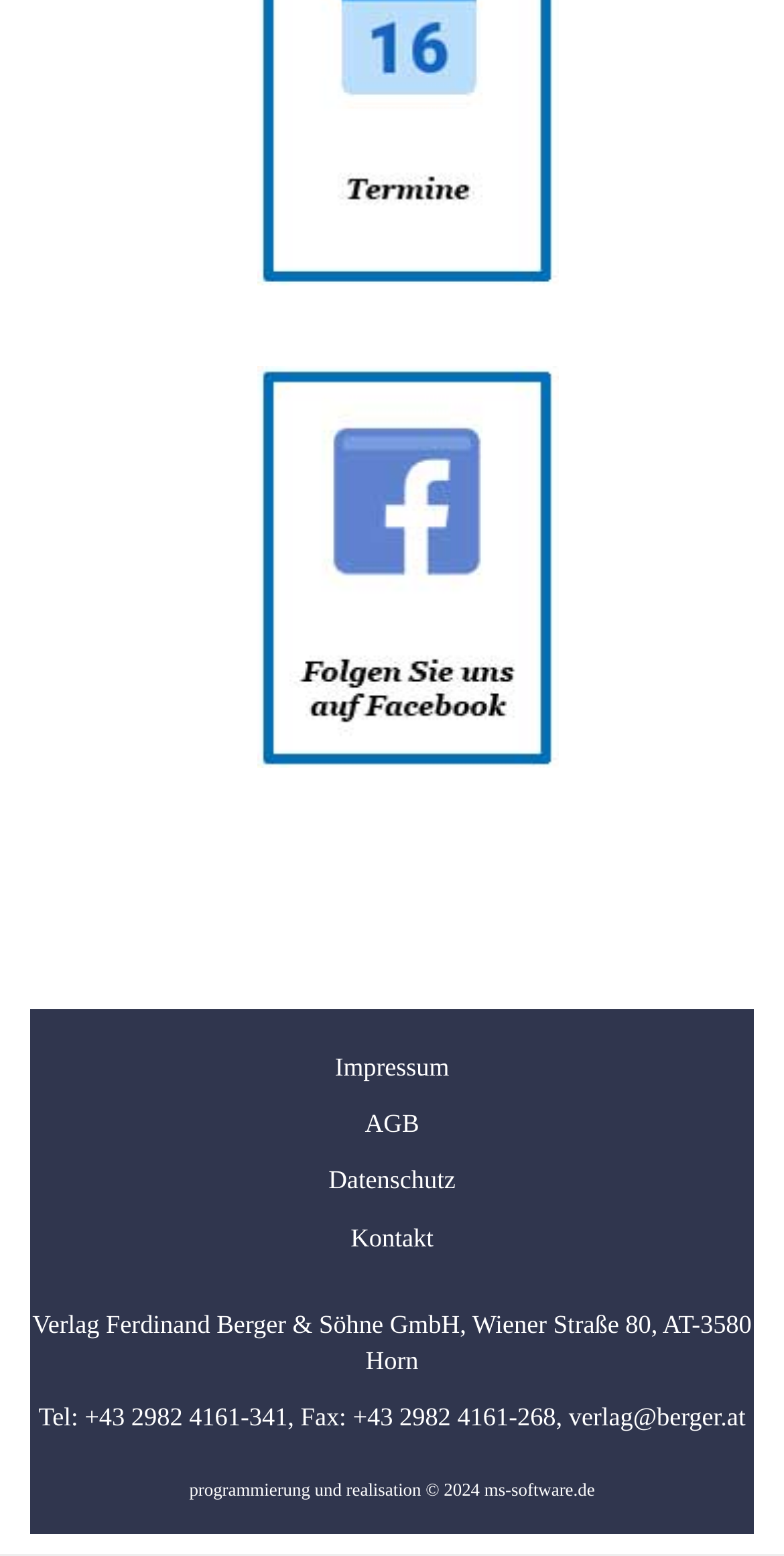Given the element description: "Impressum", predict the bounding box coordinates of the UI element it refers to, using four float numbers between 0 and 1, i.e., [left, top, right, bottom].

[0.038, 0.668, 0.962, 0.704]